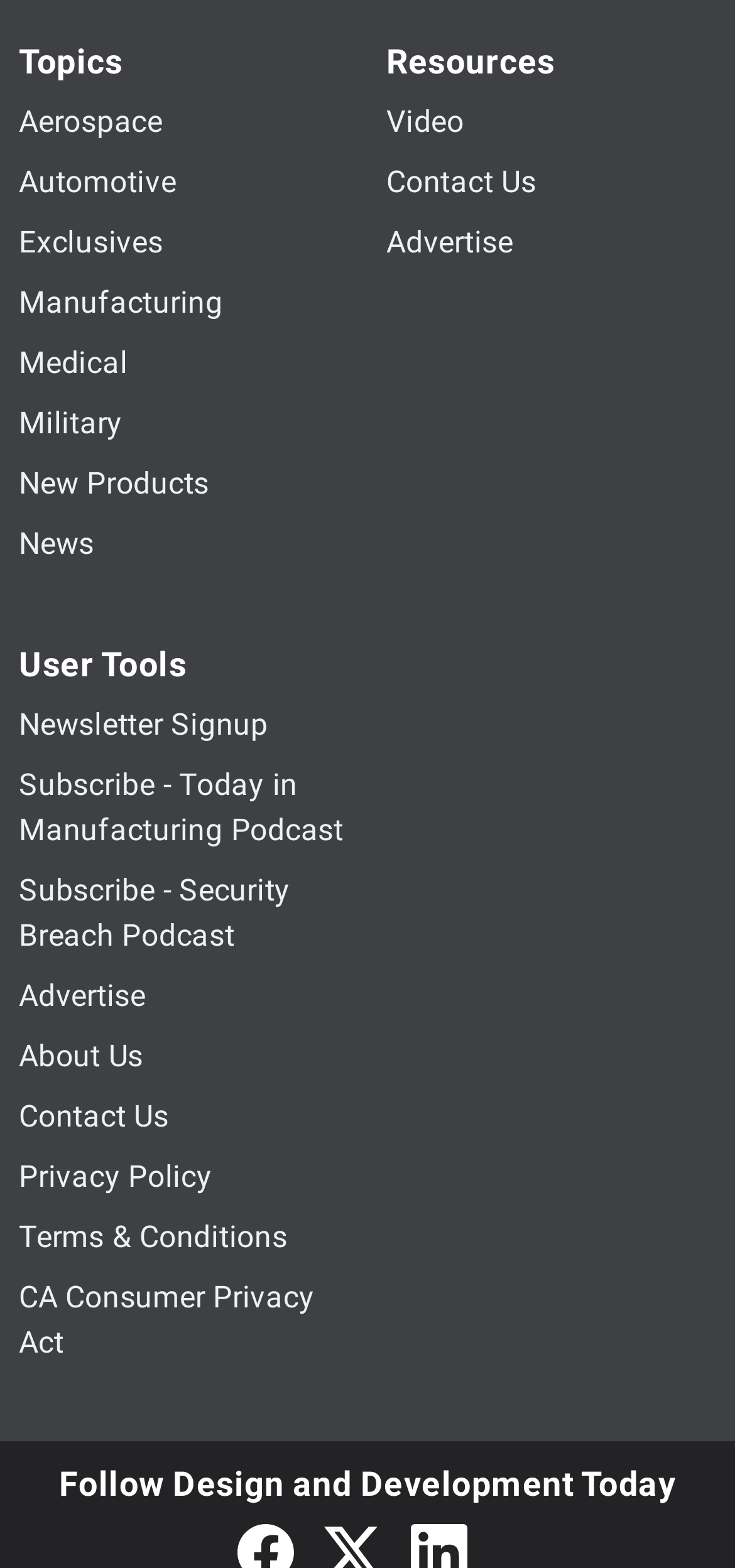Give a one-word or short phrase answer to this question: 
What is the first topic listed?

Aerospace